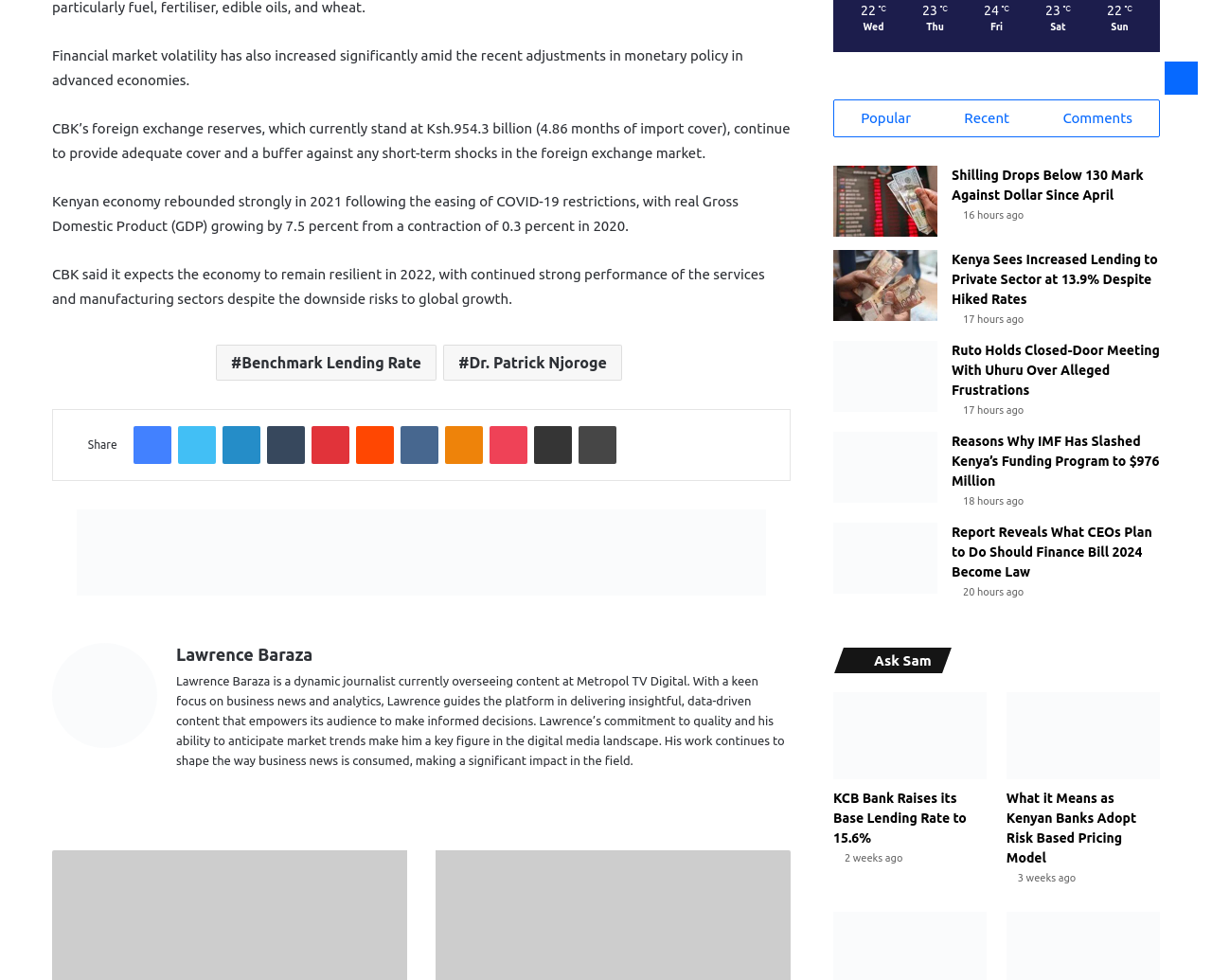Calculate the bounding box coordinates for the UI element based on the following description: "Back to top button". Ensure the coordinates are four float numbers between 0 and 1, i.e., [left, top, right, bottom].

[0.961, 0.063, 0.988, 0.097]